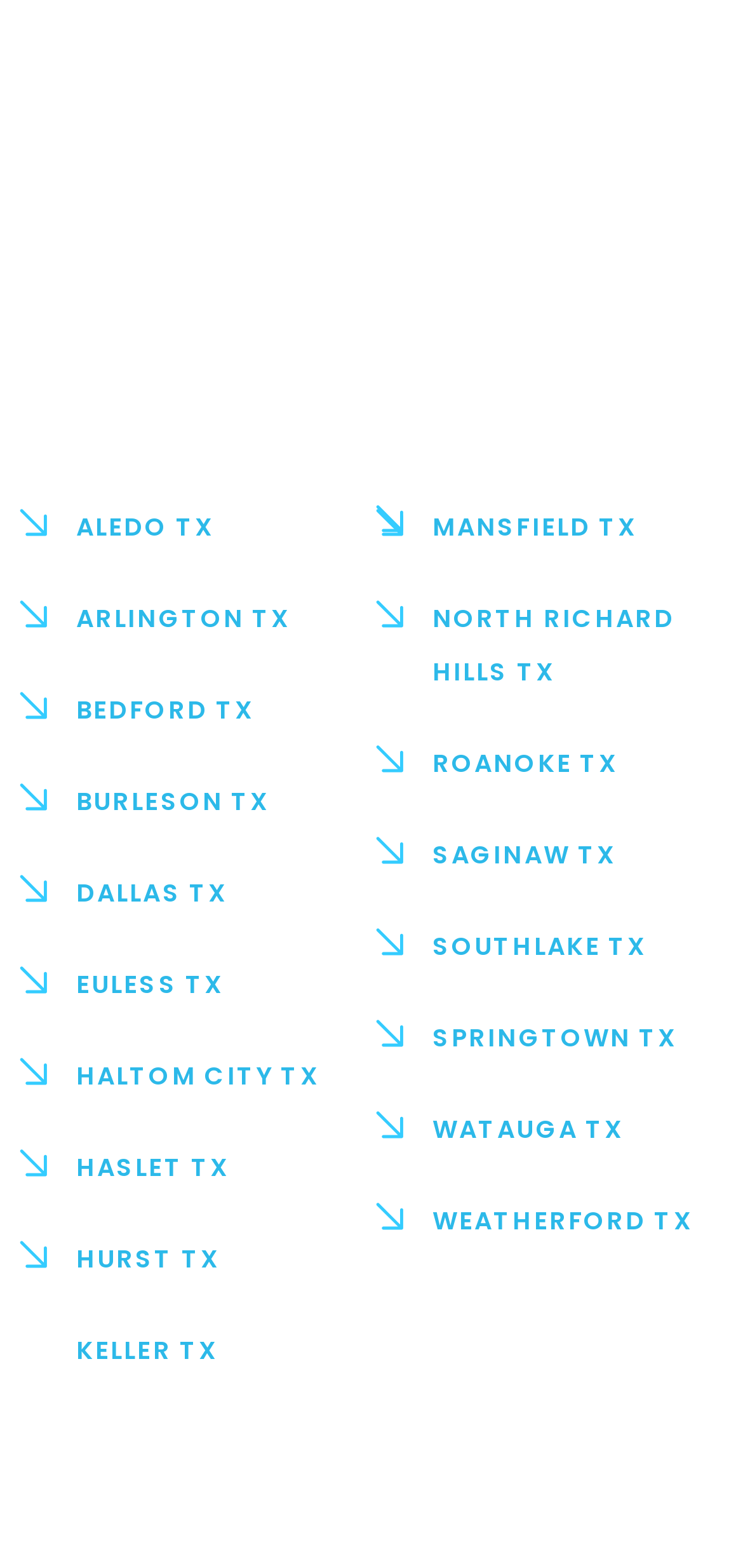With reference to the screenshot, provide a detailed response to the question below:
How many cities are listed on this webpage?

I counted the number of links on the webpage, each representing a city in Texas, and found 18 cities listed.